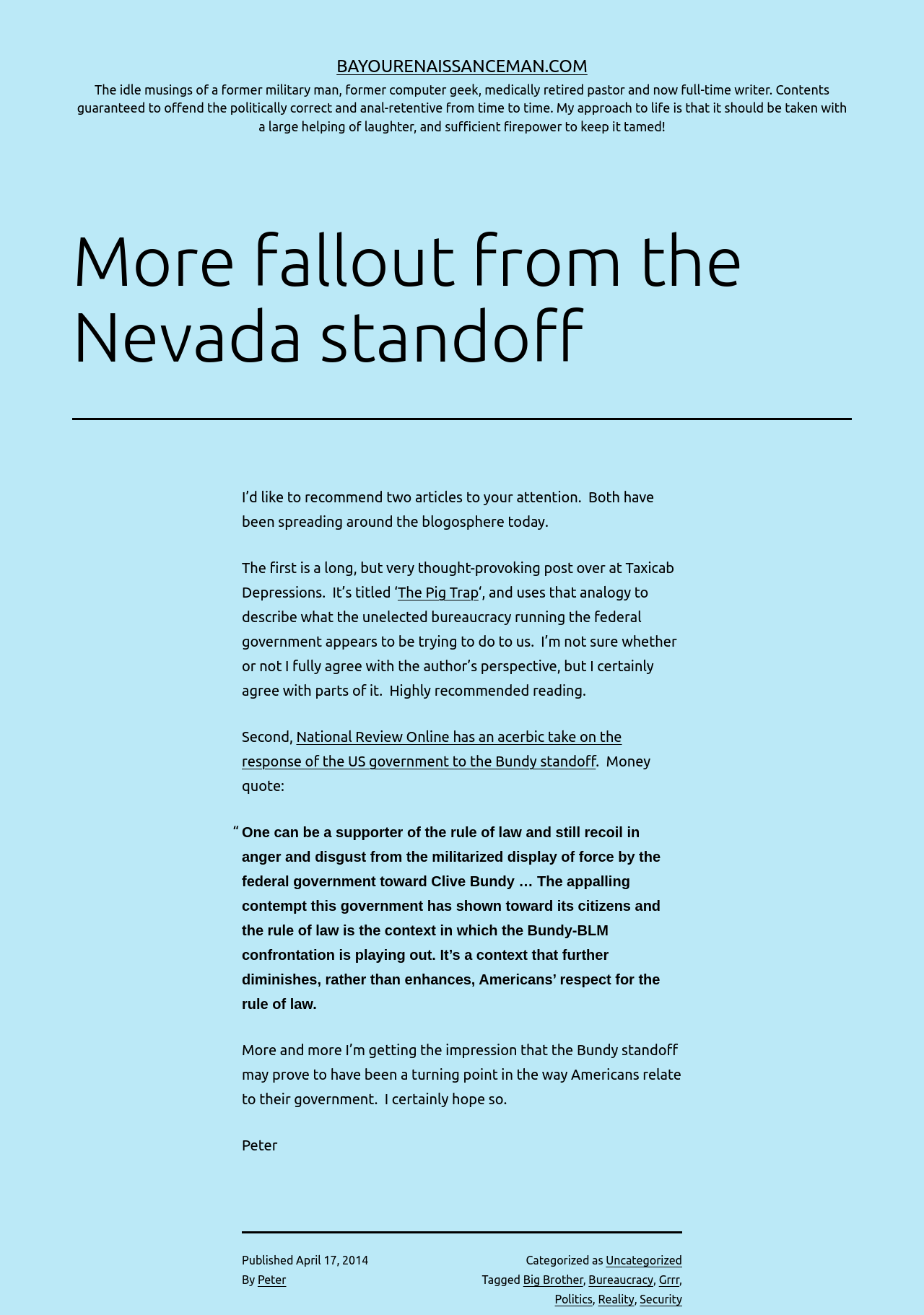Pinpoint the bounding box coordinates of the clickable element needed to complete the instruction: "Check the post's publication date". The coordinates should be provided as four float numbers between 0 and 1: [left, top, right, bottom].

[0.32, 0.953, 0.399, 0.963]